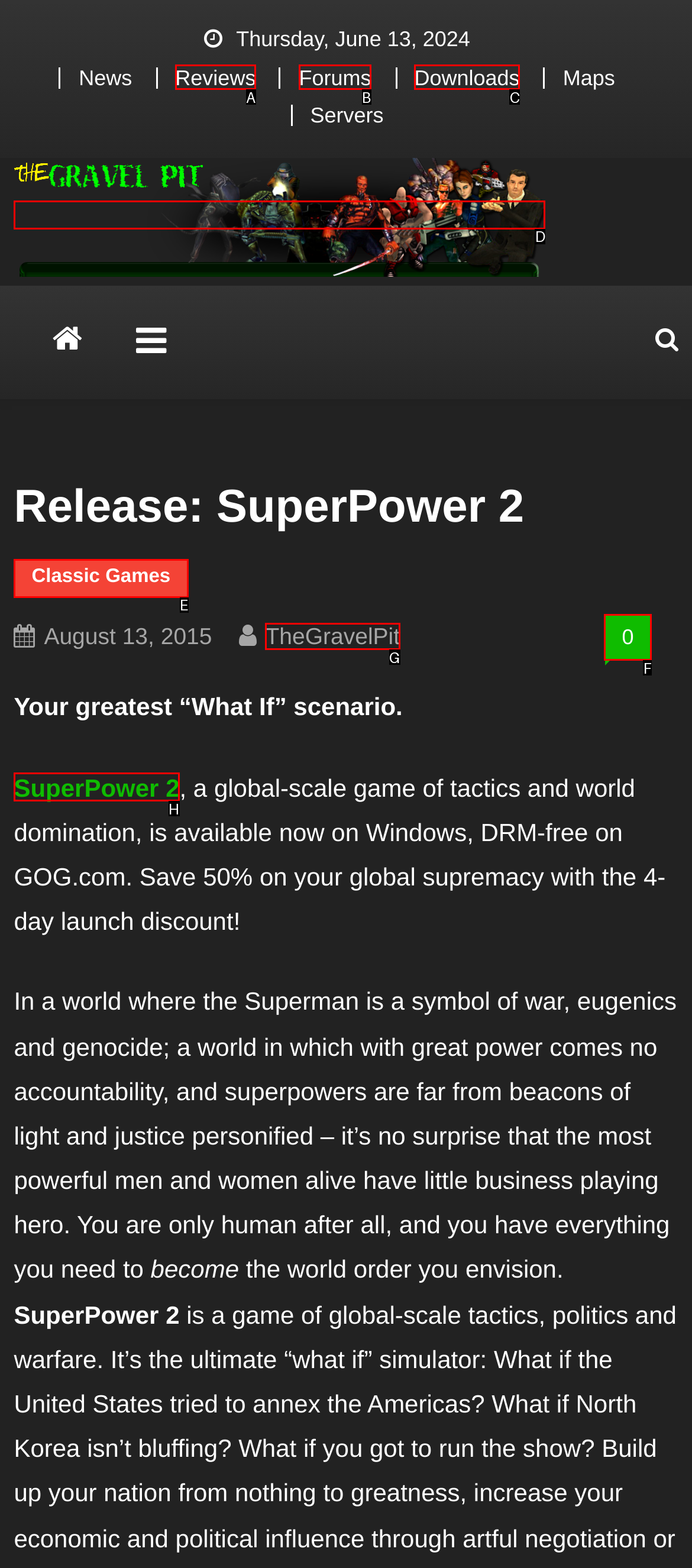Select the appropriate bounding box to fulfill the task: Read more about SuperPower 2 Respond with the corresponding letter from the choices provided.

H